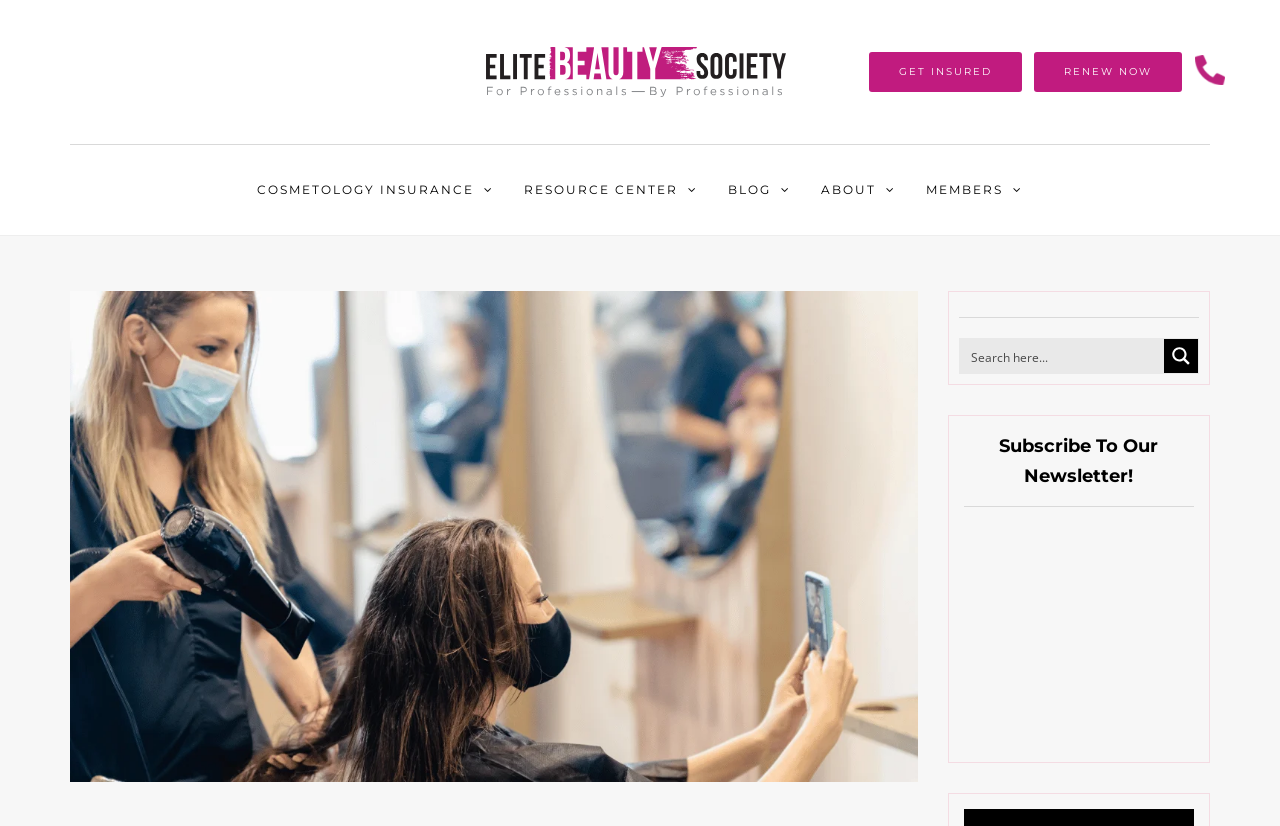Identify the bounding box for the UI element described as: "parent_node: GET INSURED". The coordinates should be four float numbers between 0 and 1, i.e., [left, top, right, bottom].

[0.923, 0.063, 0.957, 0.111]